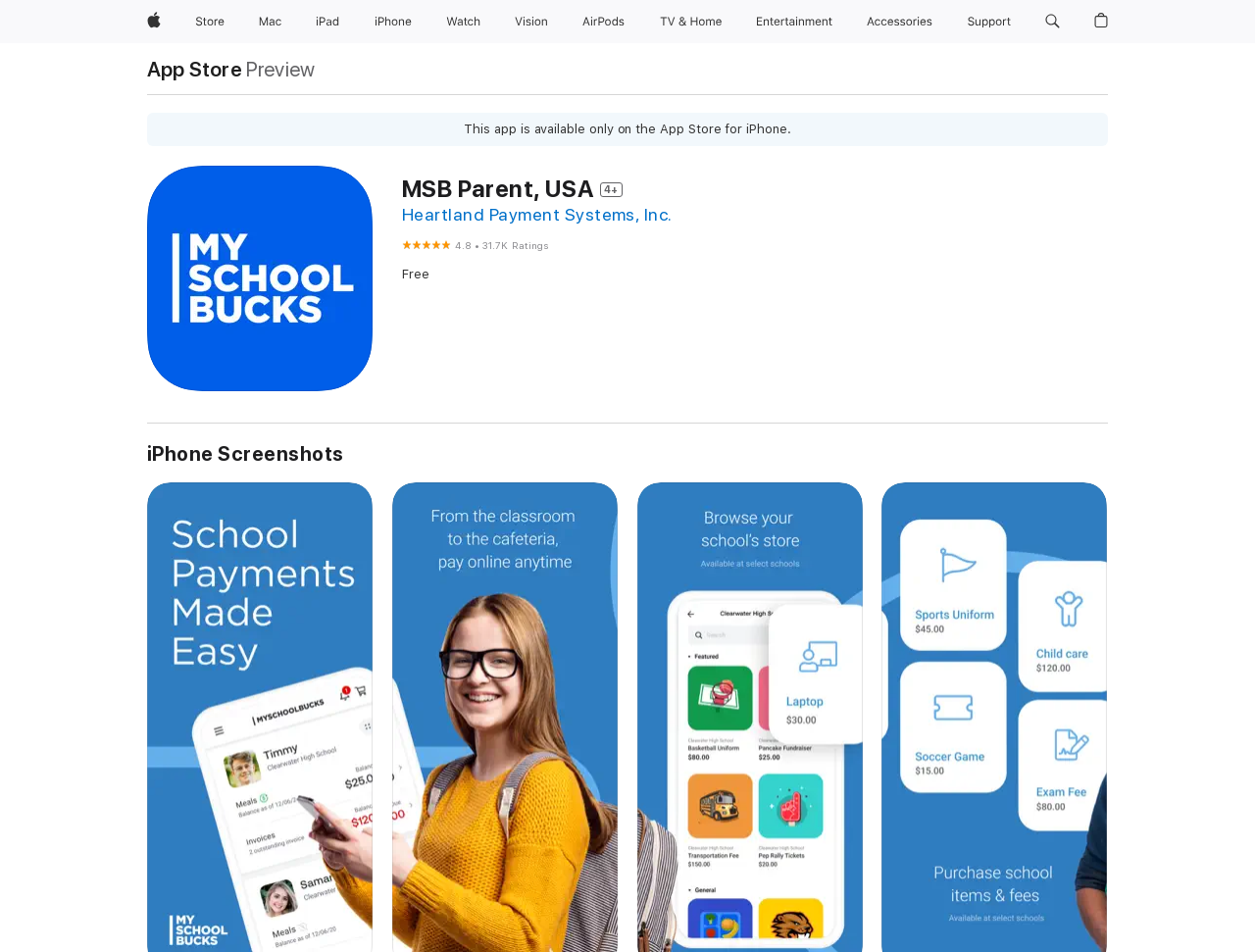Refer to the image and answer the question with as much detail as possible: What is the category of the app?

The category of the app can be inferred from the heading element 'MSB Parent, USA 4+' which suggests that the app is related to parents in the USA.